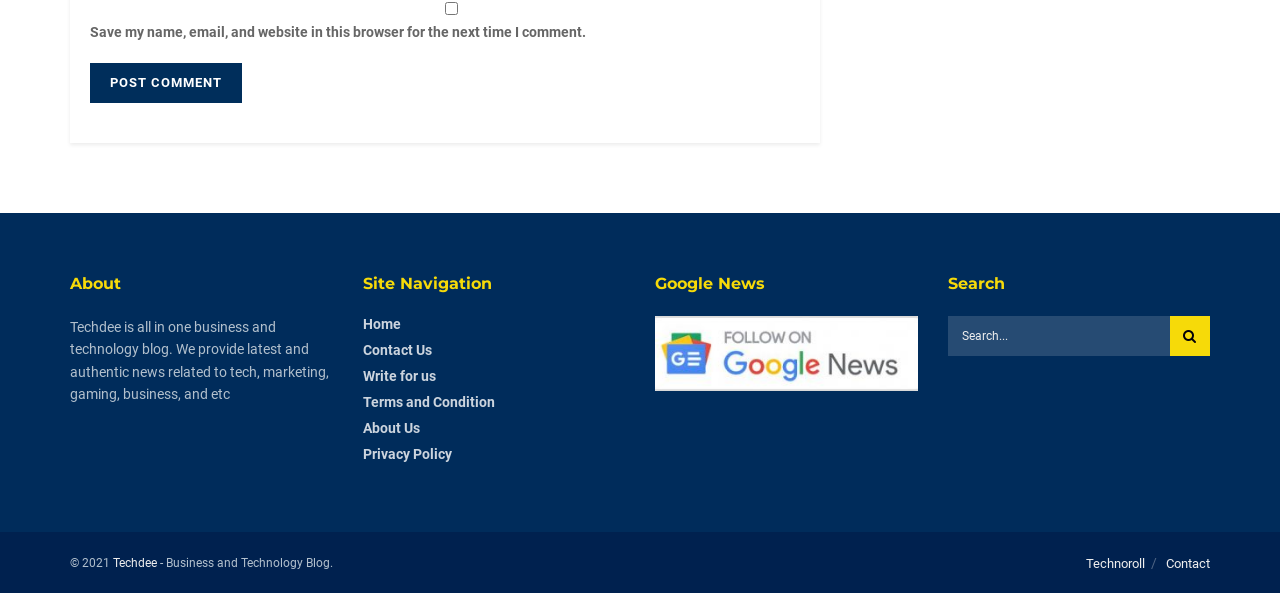What is the purpose of the checkbox at the bottom?
From the screenshot, provide a brief answer in one word or phrase.

Save comment information